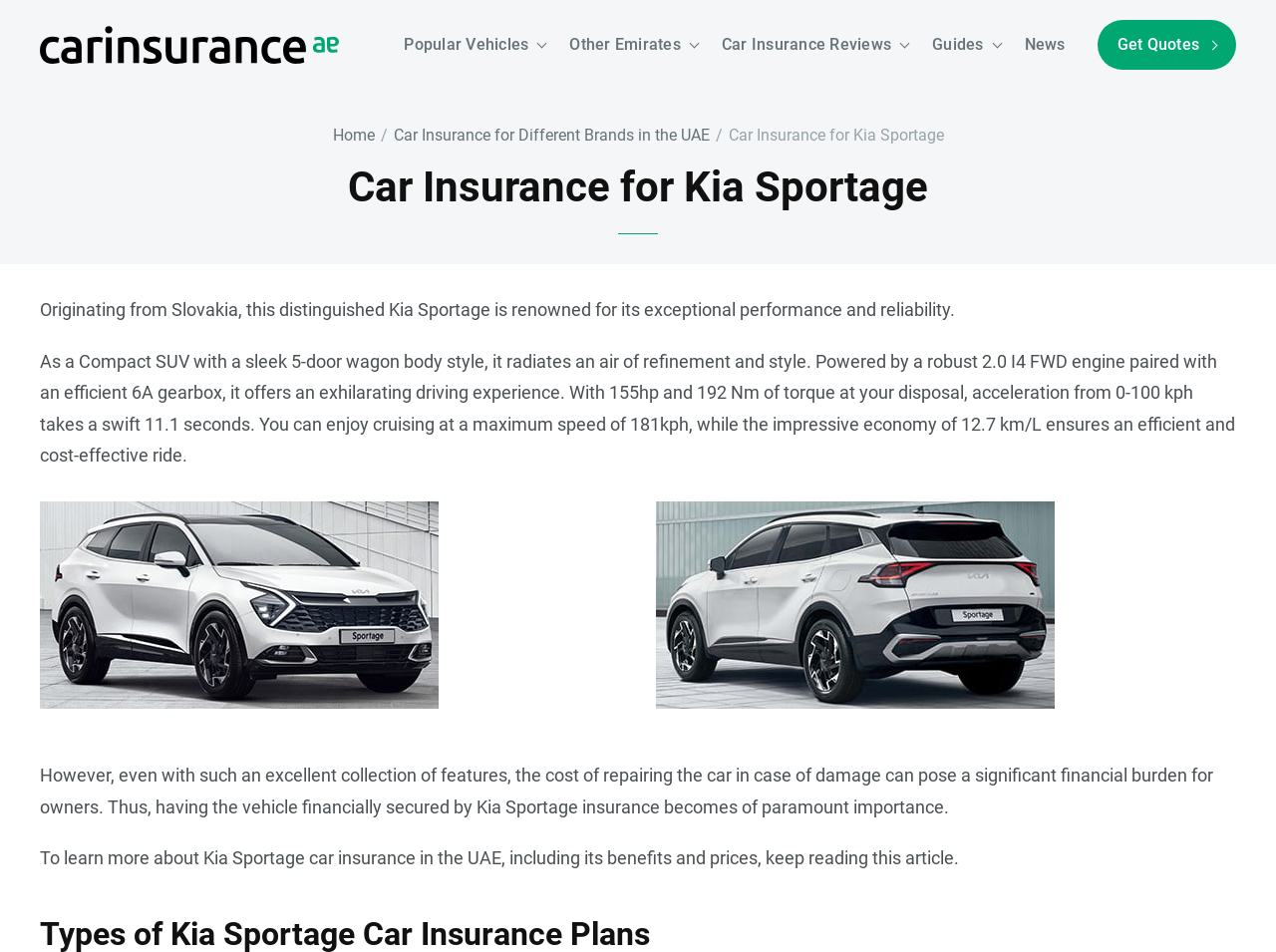What is the maximum speed of the Kia Sportage?
Provide an in-depth and detailed answer to the question.

I found this information in the static text element that describes the Kia Sportage's performance, which states 'You can enjoy cruising at a maximum speed of 181kph, while the impressive economy of 12.7 km/L ensures an efficient and cost-effective ride.'